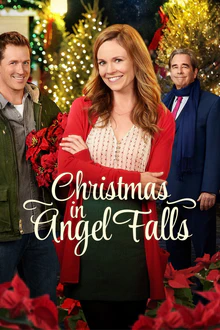Generate a detailed caption that encompasses all aspects of the image.

The image features the promotional artwork for the holiday film "Christmas in Angel Falls," showcasing three main characters against a festive backdrop filled with holiday decorations. The central figure is a smiling woman in a red cardigan, exuding warmth and joy, while two male characters flank her, each appearing cheerful and engaging. The title "Christmas in Angel Falls" is elegantly scripted at the bottom of the image, enhancing the seasonal charm. This DVD, released in 2017, is available for purchase, reflecting a regular price of $20.99, with a discounted starting price of $17.99. The captivating imagery and title suggest themes of romance and holiday spirit, making it an appealing choice for viewers looking to celebrate the season.